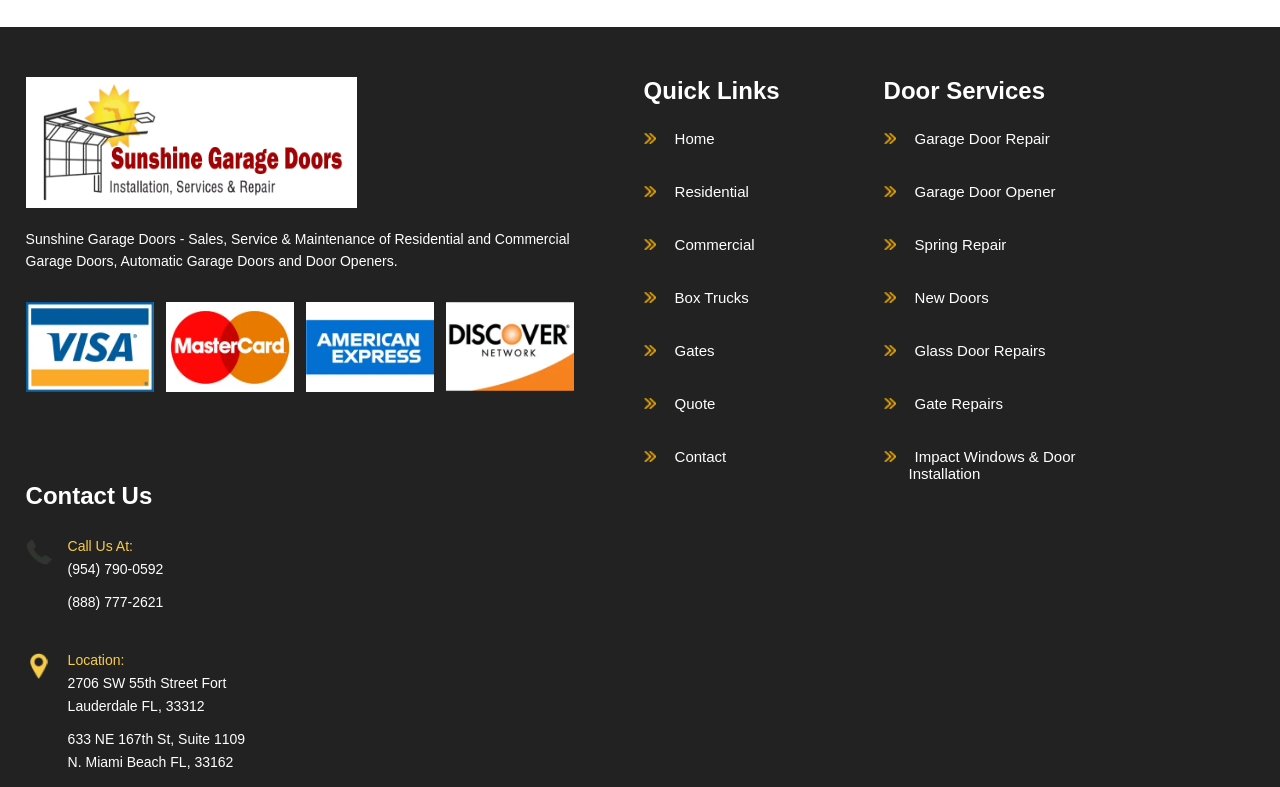What services are offered for garage doors?
Refer to the image and provide a one-word or short phrase answer.

Repair, Opener, Spring Repair, New Doors